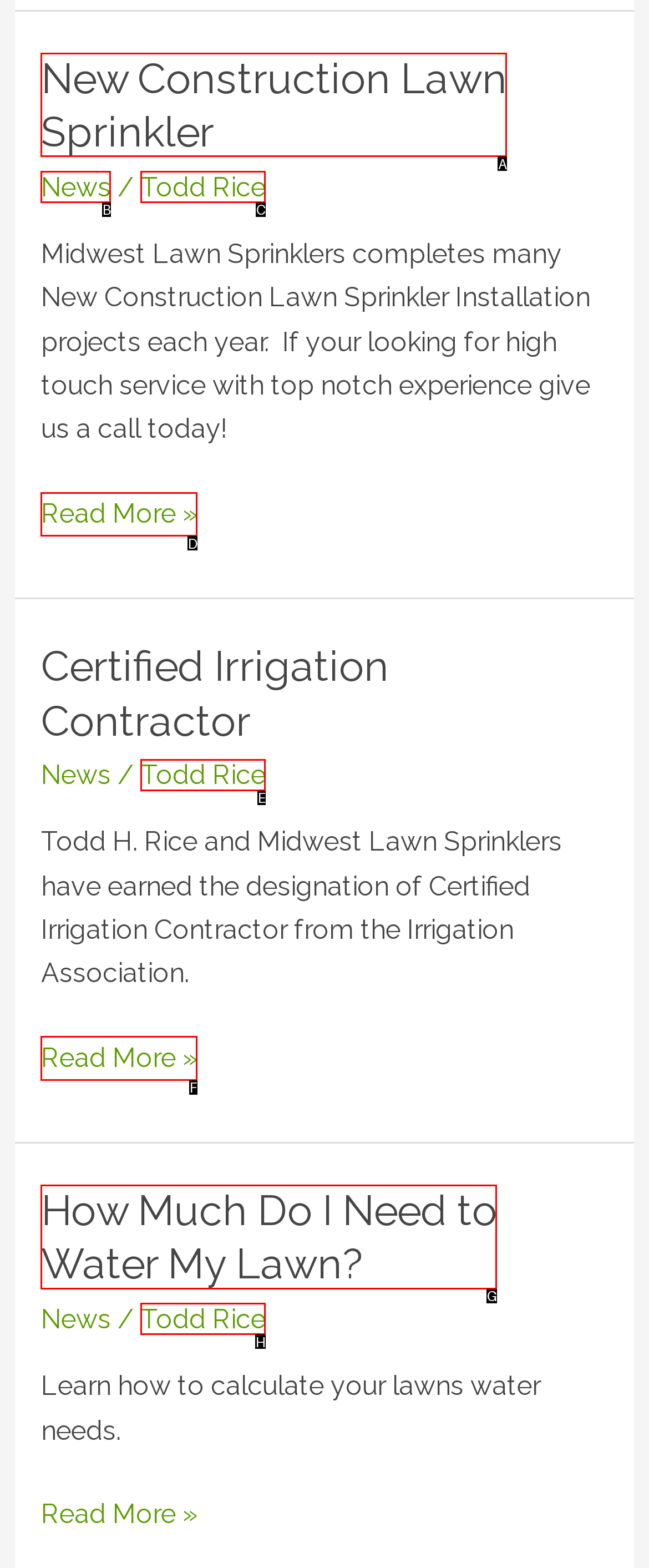Select the proper UI element to click in order to perform the following task: Learn about Certified Irrigation Contractor. Indicate your choice with the letter of the appropriate option.

F